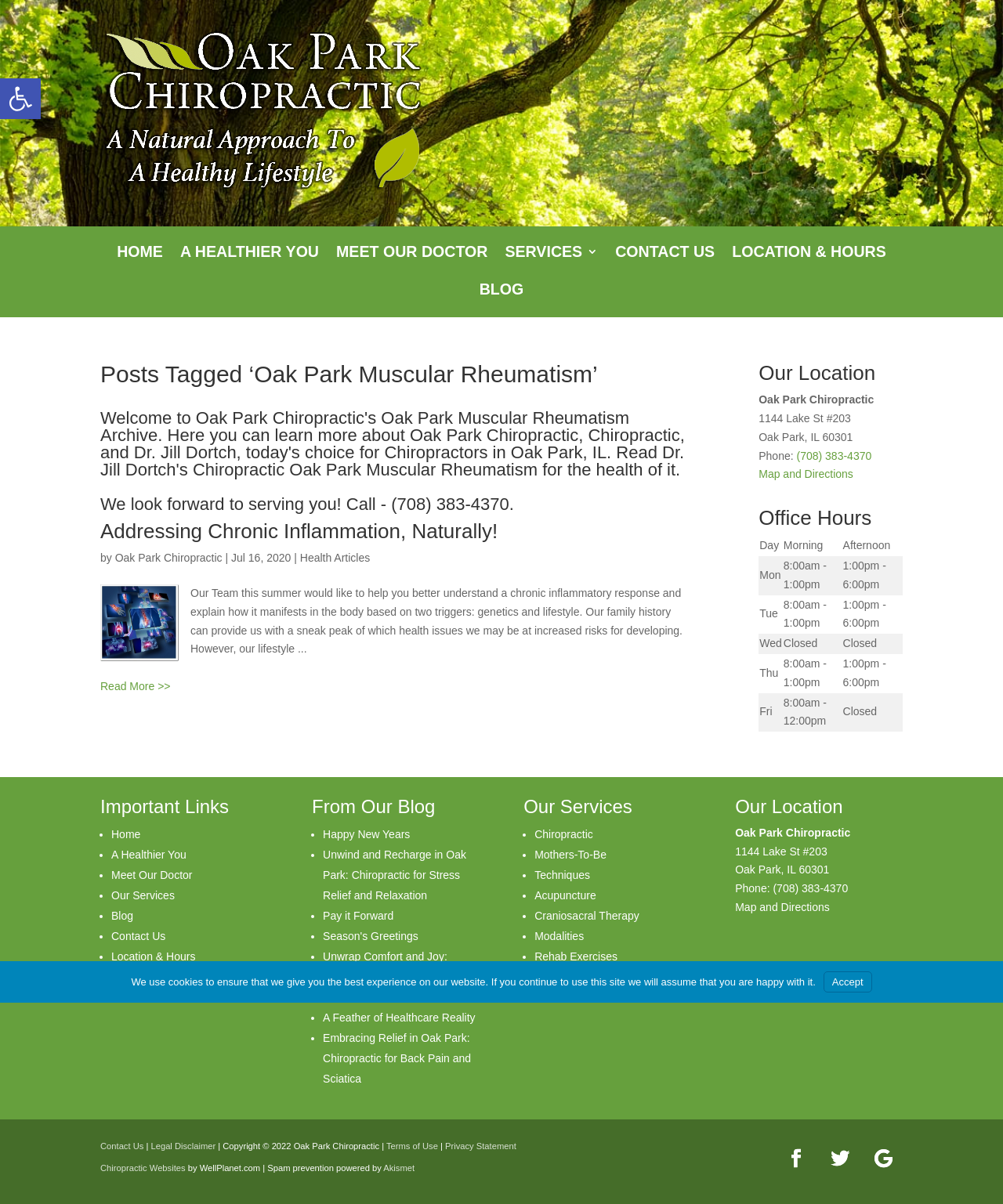Construct a comprehensive description capturing every detail on the webpage.

This webpage is about Oak Park Chiropractic, a chiropractic clinic in Oak Park, Illinois. At the top of the page, there is a toolbar with an accessibility tool button. Below the toolbar, there are two images, likely logos or banners, followed by a navigation menu with links to different sections of the website, including "HOME", "A HEALTHIER YOU", "MEET OUR DOCTOR", "SERVICES", "CONTACT US", "LOCATION & HOURS", and "BLOG".

The main content of the page is an article archive, with a heading "Posts Tagged ‘Oak Park Muscular Rheumatism’". The article archive has a brief introduction to Oak Park Chiropractic and its services, followed by a list of blog posts. The first blog post is titled "Addressing Chronic Inflammation, Naturally!" and has a brief summary and a "Read More" link. The post also includes an image related to chronic inflammation.

To the right of the article archive, there is a section with the clinic's location and office hours. The location is listed as 1144 Lake St #203, Oak Park, IL 60301, with a phone number and a link to a map and directions. The office hours are listed in a table, with days of the week and morning and afternoon hours.

At the bottom of the page, there are two sections: "Important Links" and "From Our Blog". The "Important Links" section has a list of links to different sections of the website, including "Home", "A Healthier You", "Meet Our Doctor", "Our Services", "Blog", "Contact Us", and "Location & Hours". The "From Our Blog" section has a list of links to recent blog posts, including "Happy New Years".